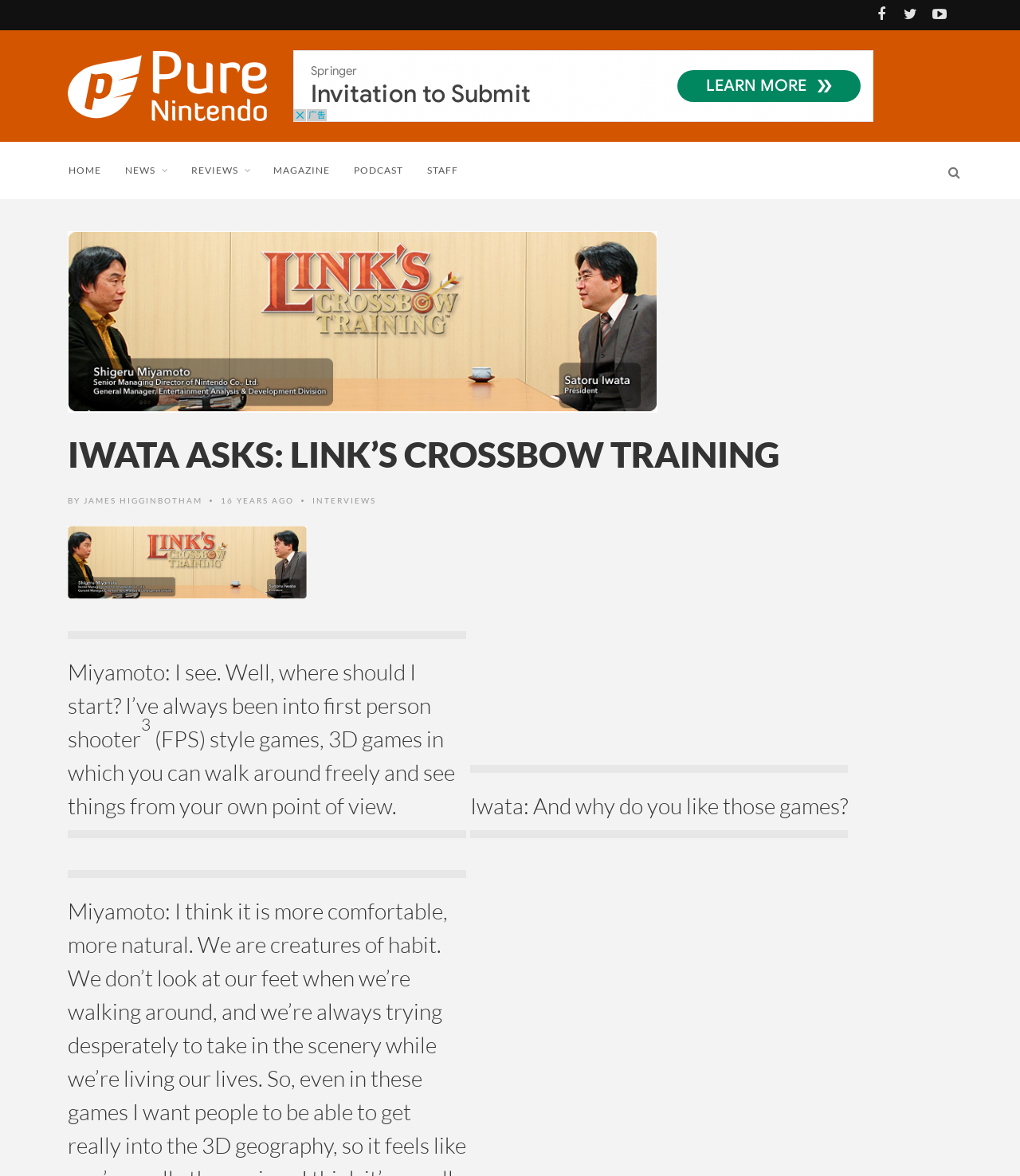Find the bounding box of the element with the following description: "James Higginbotham". The coordinates must be four float numbers between 0 and 1, formatted as [left, top, right, bottom].

[0.082, 0.42, 0.198, 0.428]